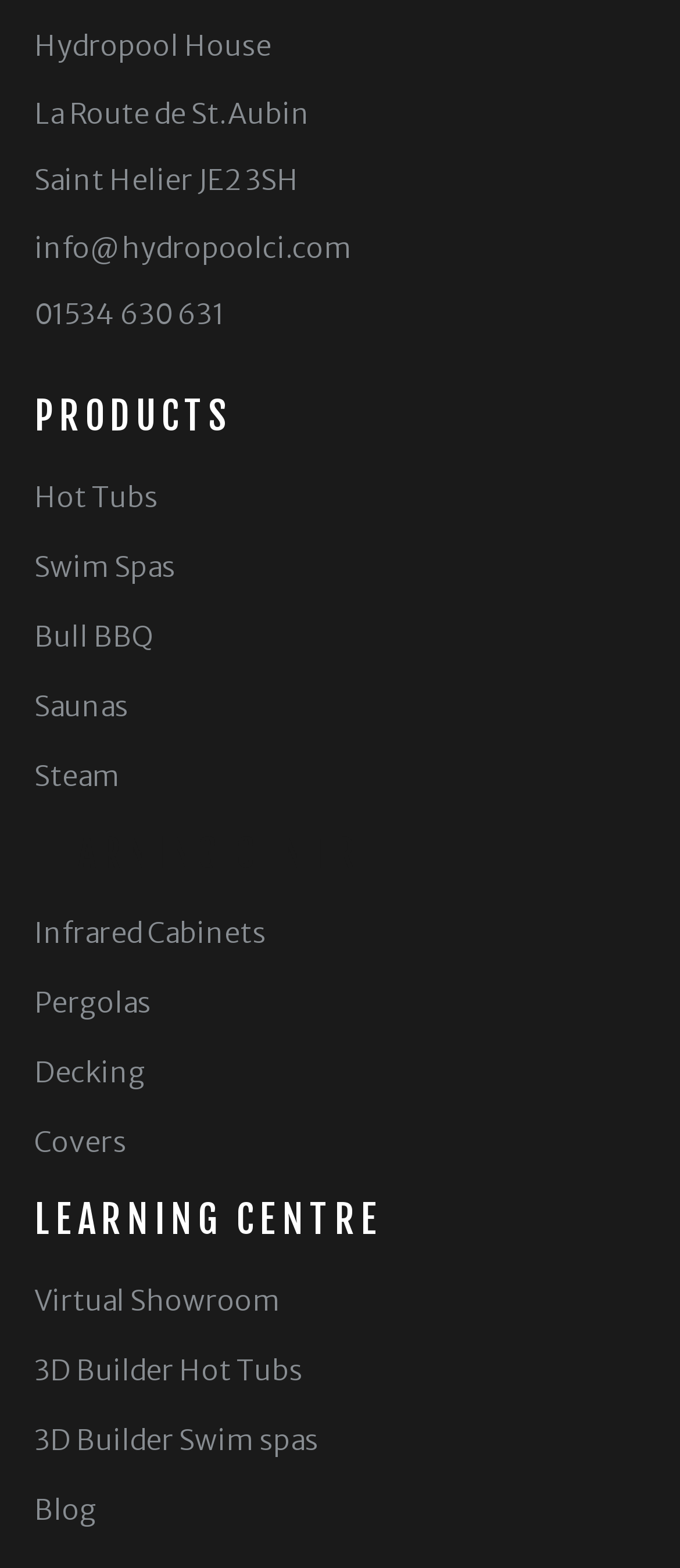What is the last link in the LEARNING CENTRE section?
Give a detailed explanation using the information visible in the image.

The LEARNING CENTRE section is located below the product categories and contains several links. The last link in this section is 'Blog', which is located at the bottom of the section.